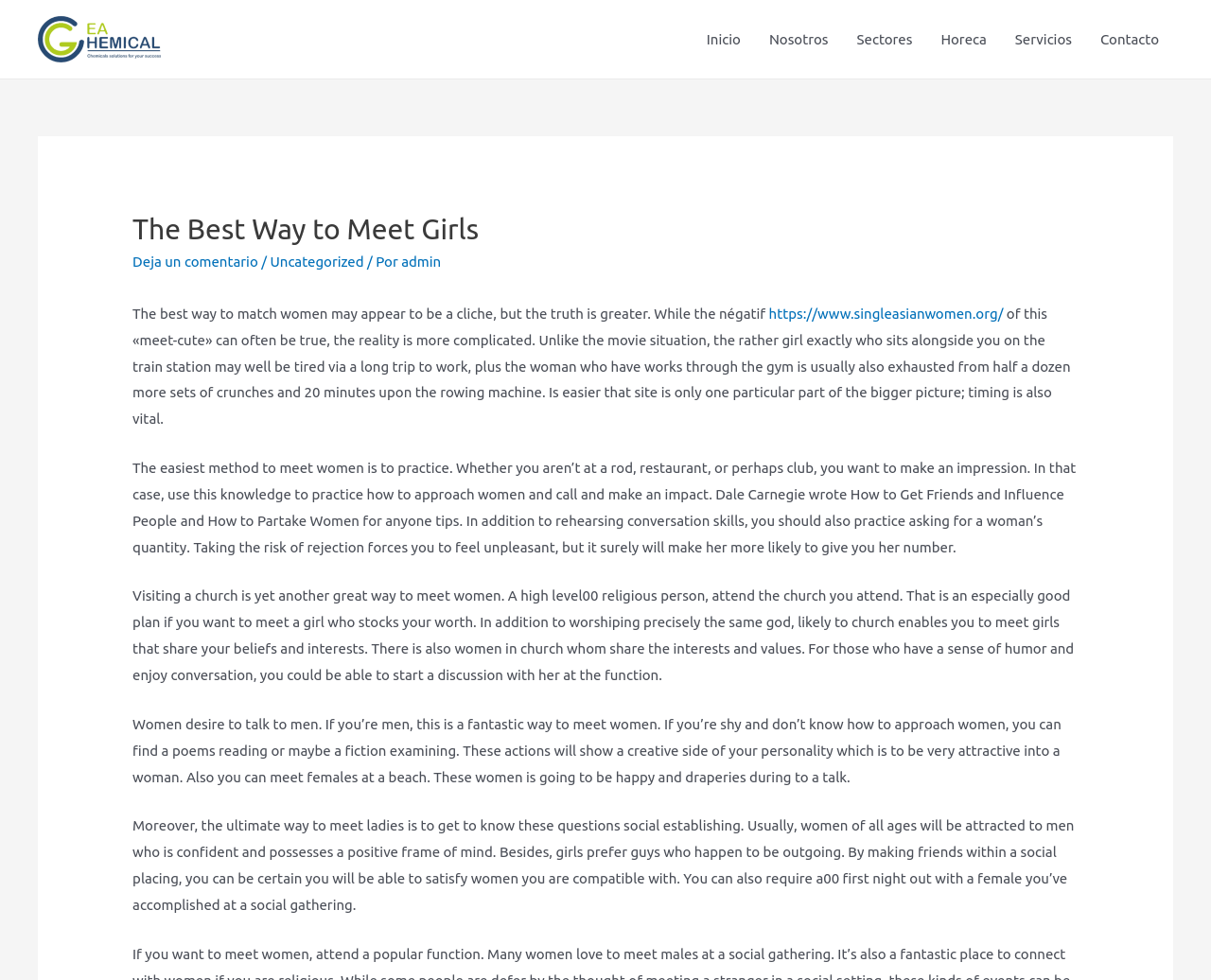What is the main topic of this webpage?
Look at the screenshot and give a one-word or phrase answer.

Meeting girls